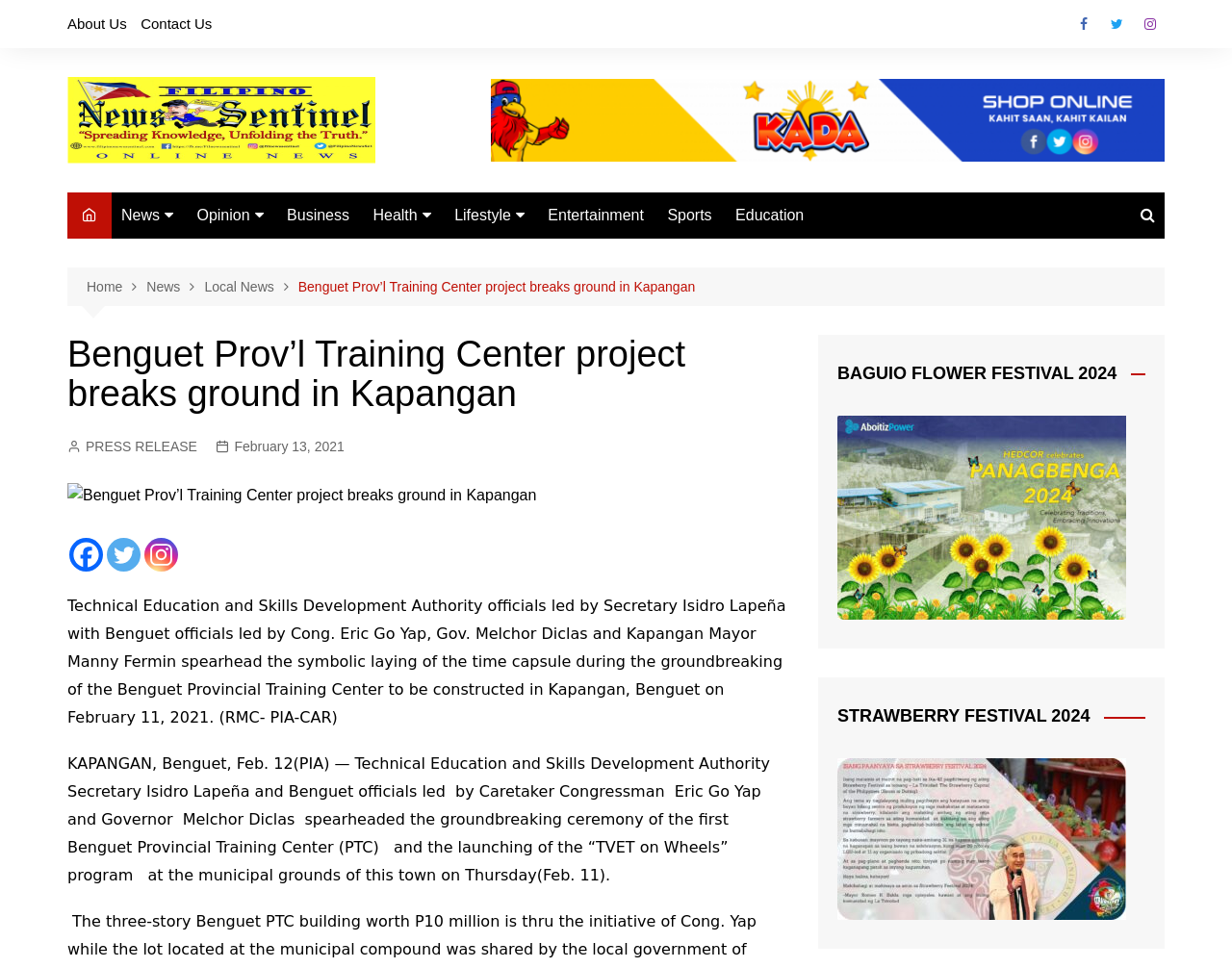What is the primary heading on this webpage?

Benguet Prov’l Training Center project breaks ground in Kapangan